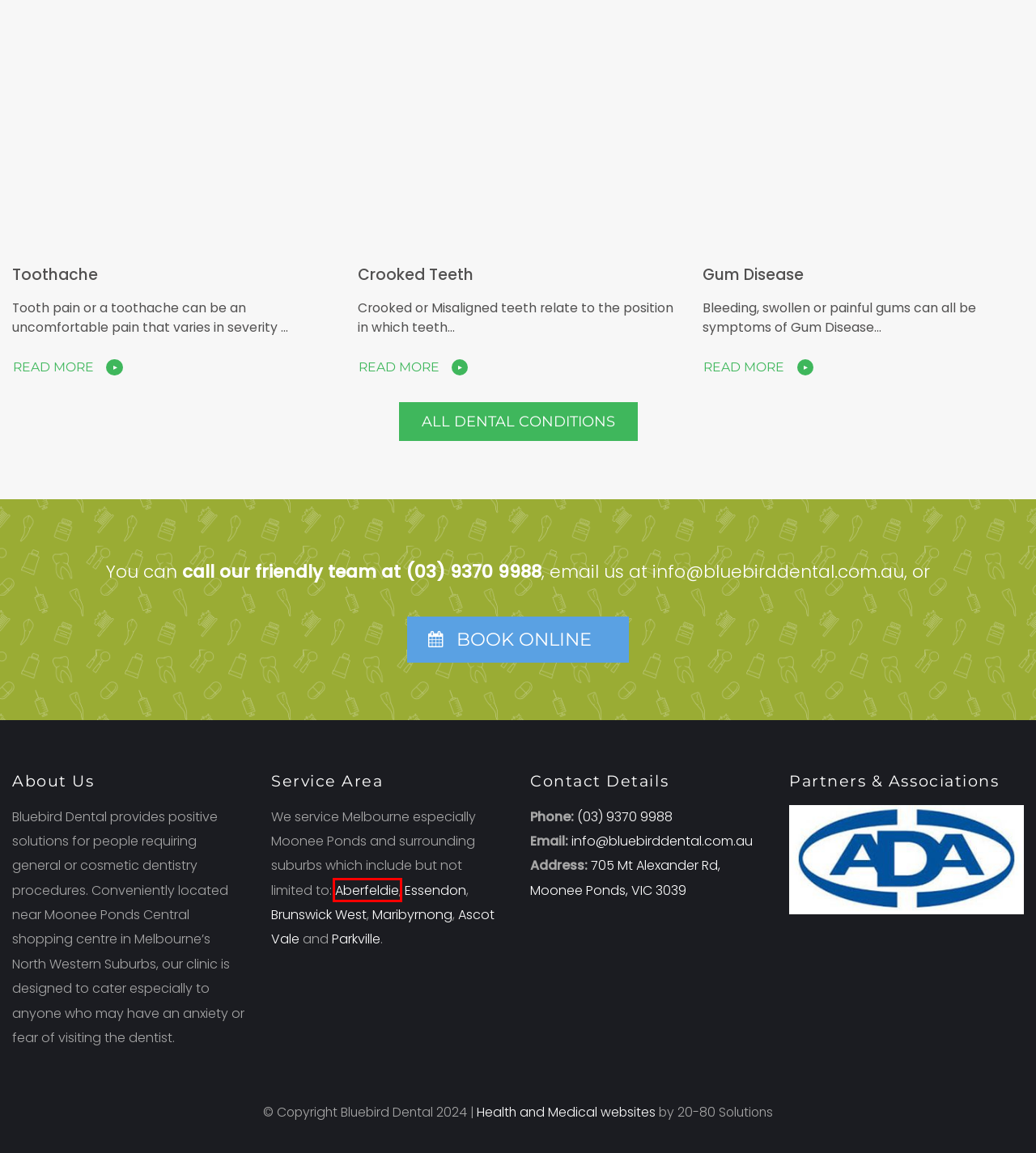Examine the screenshot of a webpage featuring a red bounding box and identify the best matching webpage description for the new page that results from clicking the element within the box. Here are the options:
A. Crooked Teeth Treatment | Teeth Straightening Moonee Ponds | Bluebird Dental
B. Toothache Treatment Moonee Ponds | We Can Help You Stop the Pain | Bluebird Dental
C. Website Design, SEO & Business Consulting for Health/Medical Practices | 20-80 Solutions
D. Dentist Essendon | Only 9 Minutes Away | Bluebird Dental
E. Dentist Ascot Vale | Quality & Affodable | Bluebird Dental
F. Dentist Brunswick West | Modern Dentistry | Bluebird Dental
G. Local Dentist Aberfeldie | Bluebird Dental | Bluebird Dental
H. Gum Disease Treatment Moonee Ponds | Bleeding & Swollen Gums | Bluebird Dental

G